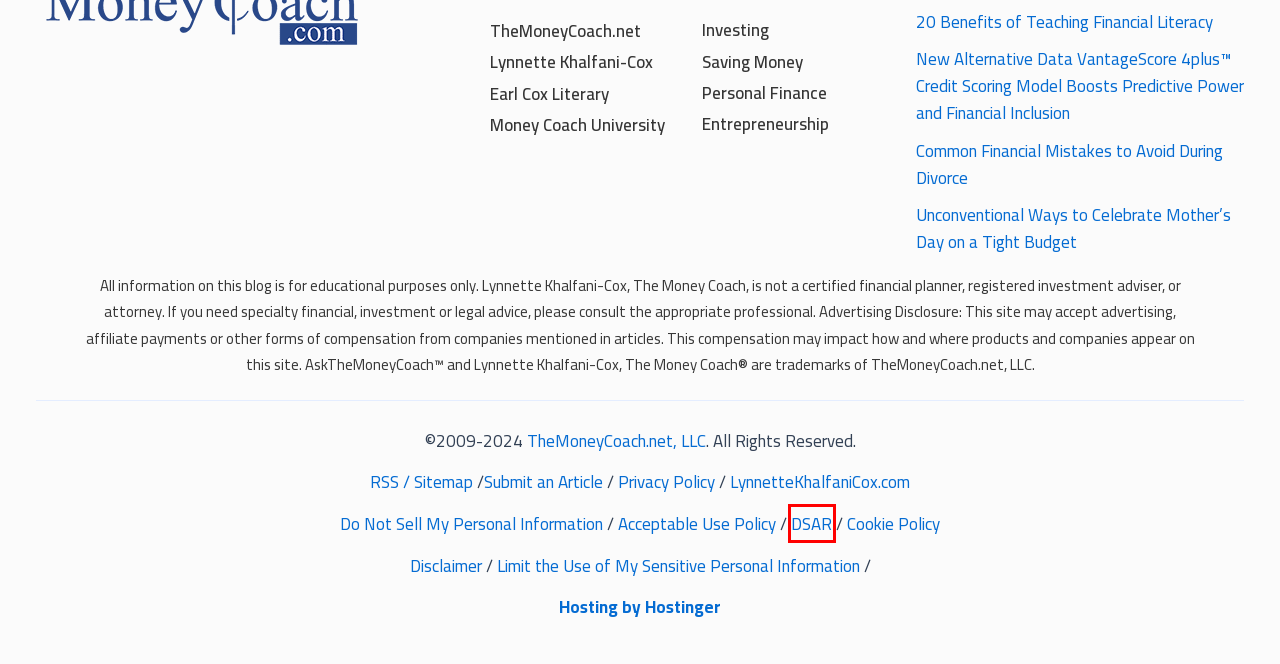You are provided a screenshot of a webpage featuring a red bounding box around a UI element. Choose the webpage description that most accurately represents the new webpage after clicking the element within the red bounding box. Here are the candidates:
A. Earl Cox & Associates
B. Topic: Investing
C. Termly Policy Viewer
D. Hostinger - Bring Your Idea Online With a Website
E. Limit the Use of My Sensitive Personal Information - The Money Coach
F. DSAR - The Money Coach
G. The Money Coach
H. Disclaimer - The Money Coach

F